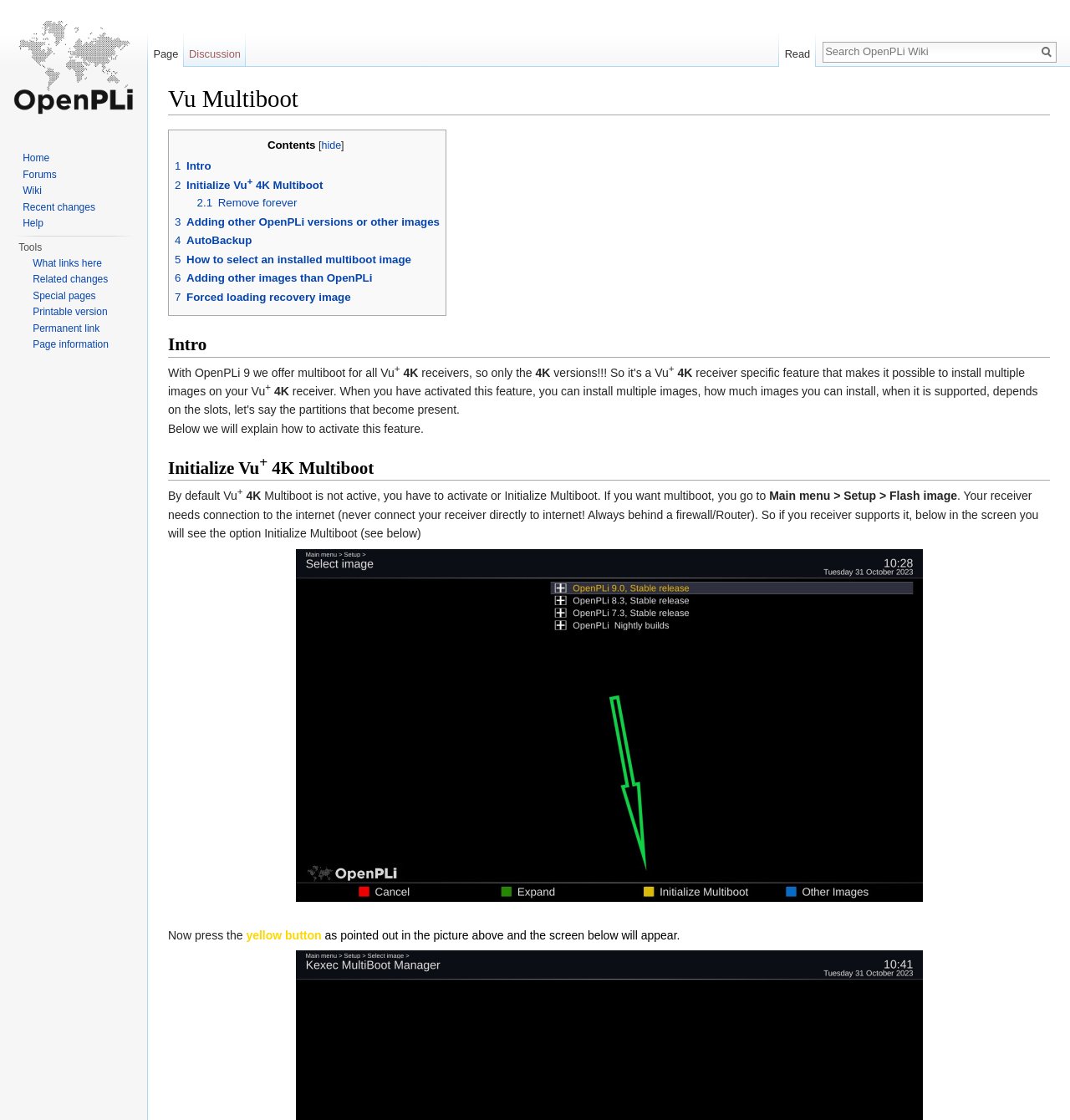Answer the question in one word or a short phrase:
What is the purpose of the yellow button?

Initialize Multiboot